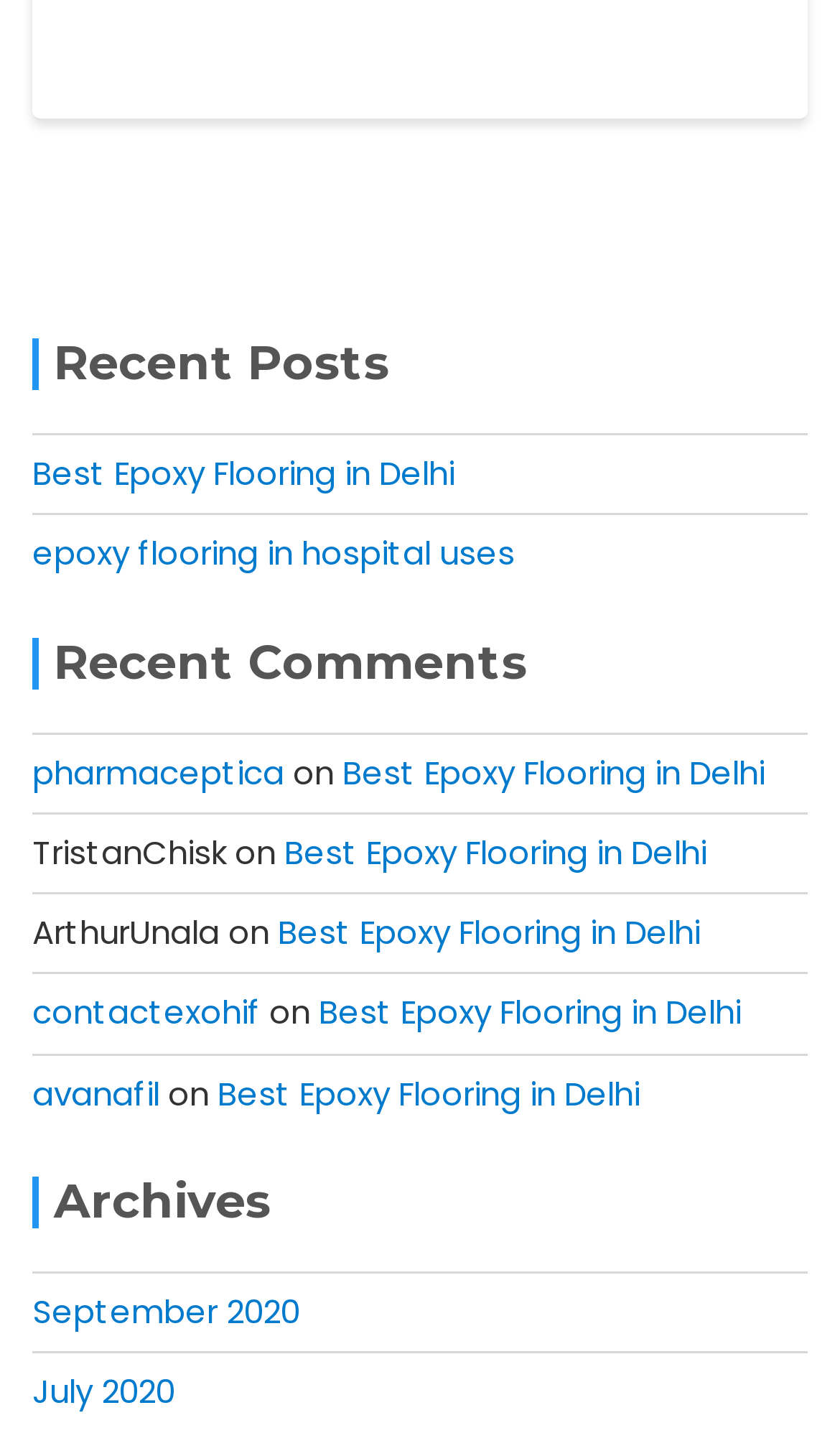Determine the bounding box coordinates for the clickable element to execute this instruction: "read about epoxy flooring in hospital uses". Provide the coordinates as four float numbers between 0 and 1, i.e., [left, top, right, bottom].

[0.038, 0.366, 0.613, 0.397]